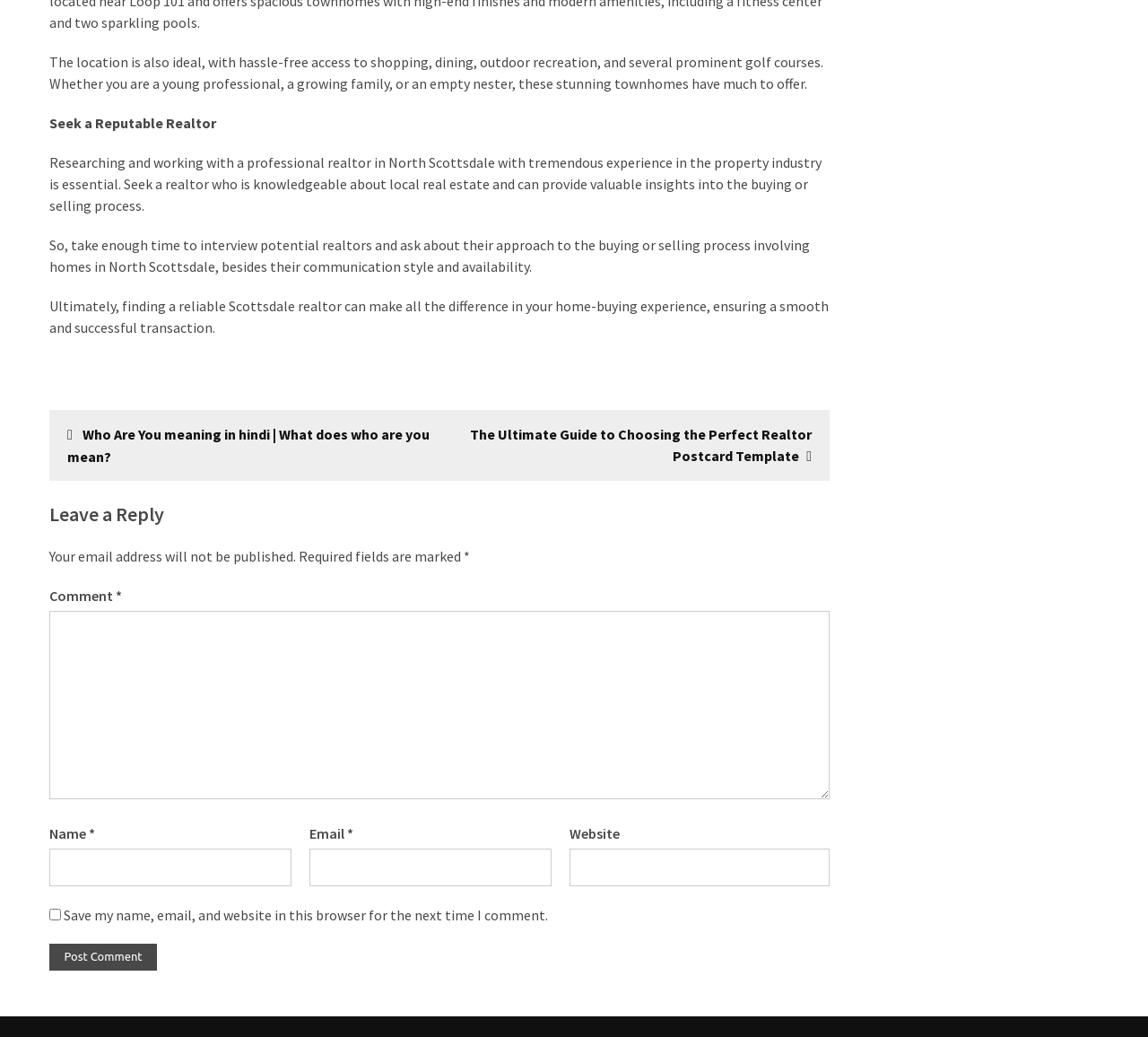Please identify the bounding box coordinates of the area that needs to be clicked to follow this instruction: "Open Facebook in a new tab".

None